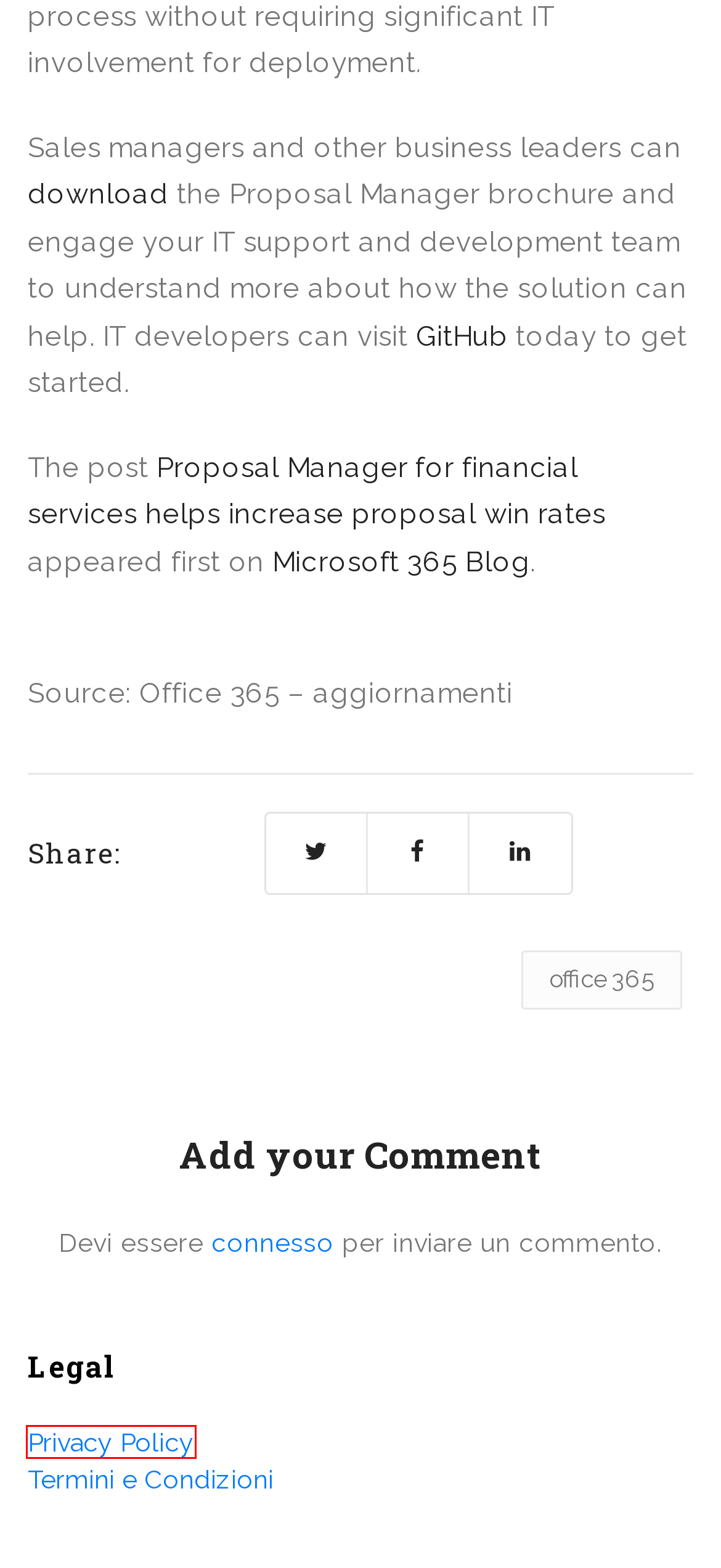Examine the screenshot of a webpage with a red bounding box around a UI element. Select the most accurate webpage description that corresponds to the new page after clicking the highlighted element. Here are the choices:
A. Office 365 Archivi | Agora Tech
B. Collabora con noi | Agora Tech
C. Termini e Condizioni di www.agoratech.eu
D. office 365 Archivi | Agora Tech
E. Privacy | Agora Tech
F. Privacy Policy di www.agoratech.eu
G. Agora Tech - tickets
H. Accedi ‹ Agora Tech — WordPress

F